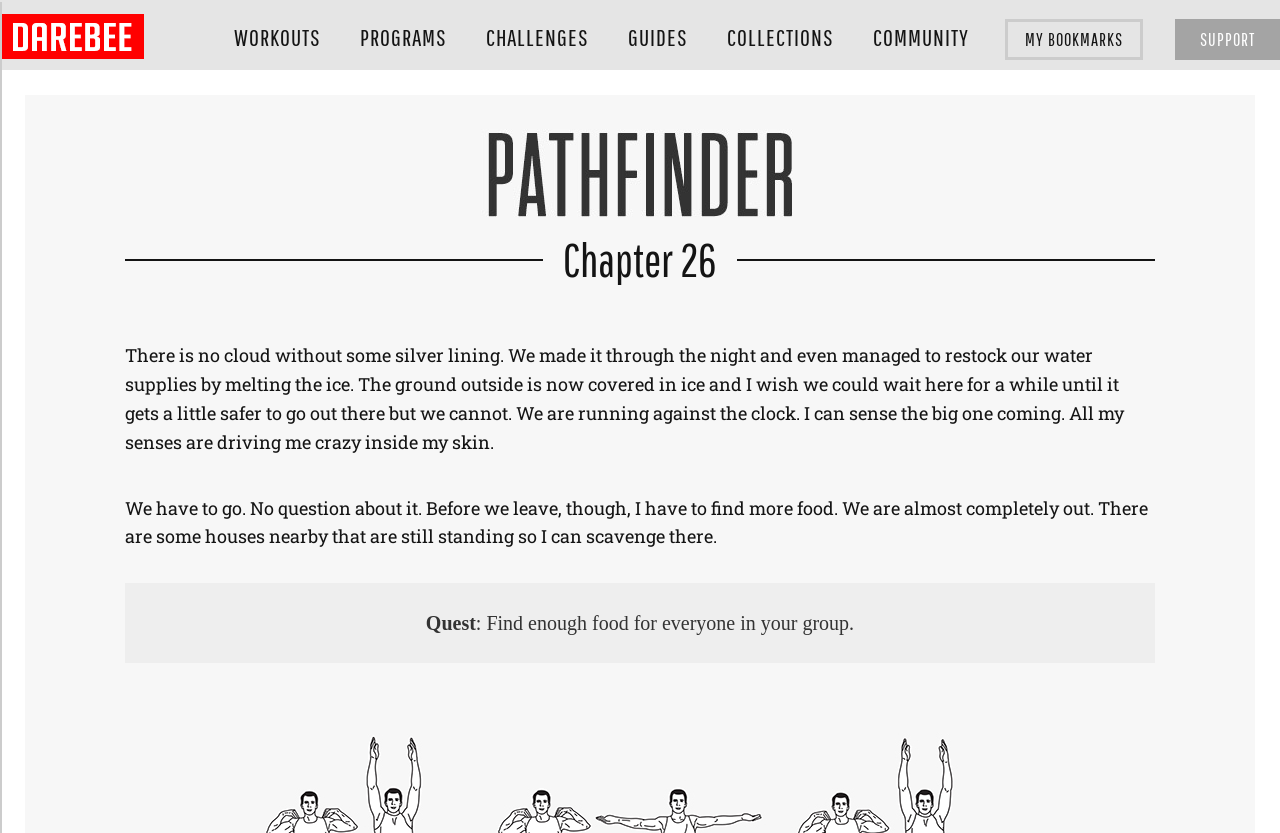Create an in-depth description of the webpage, covering main sections.

The webpage appears to be a fitness-focused platform, with the brand name "DAREBEE" prominently displayed at the top left corner. Below the brand name is a row of navigation links, including "WORKOUTS", "PROGRAMS", "CHALLENGES", "GUIDES", "COLLECTIONS", "COMMUNITY", "MY BOOKMARKS", and "SUPPORT", which are evenly spaced and aligned horizontally.

To the right of the navigation links is a large image with the text "Program by DAREBEE" overlaid on it. Below this image is a heading that reads "Chapter 26", which is centered on the page.

The main content of the page is a narrative text that spans multiple paragraphs, describing a post-apocalyptic scenario where the protagonist is struggling to survive. The text is divided into three sections, with the first section describing the protagonist's situation and the need to restock water supplies. The second section details the protagonist's plan to scavenge for food in nearby houses. The third section appears to be a quest or task, with the objective of finding enough food for the protagonist's group.

At the bottom of the page, there is a smaller text element with the label "Quest" and a brief description of the task. Overall, the webpage has a mix of navigation elements, images, and narrative text, suggesting a interactive fitness program or game with a strong narrative component.